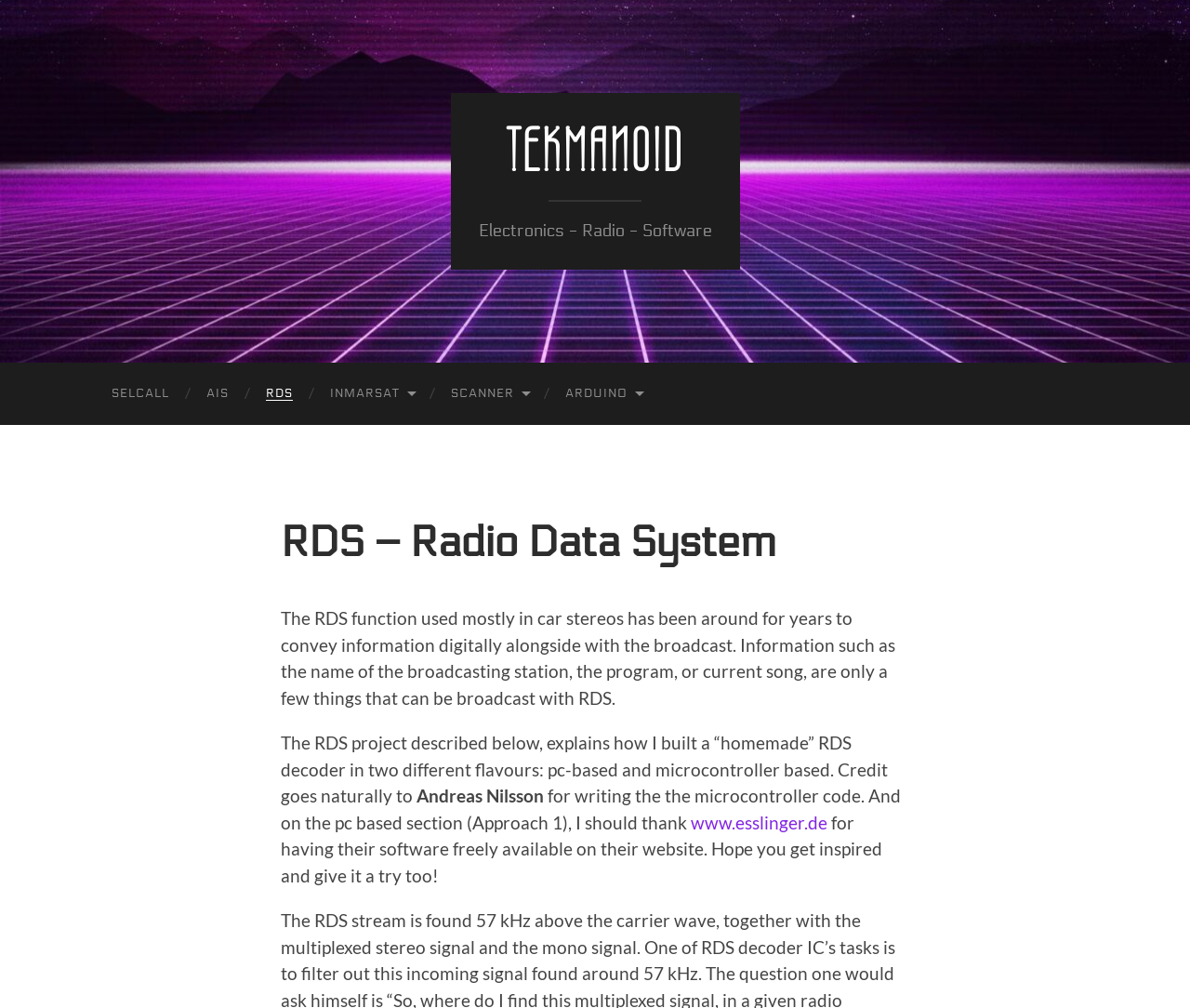Identify the coordinates of the bounding box for the element described below: "www.esslinger.de". Return the coordinates as four float numbers between 0 and 1: [left, top, right, bottom].

[0.58, 0.805, 0.695, 0.826]